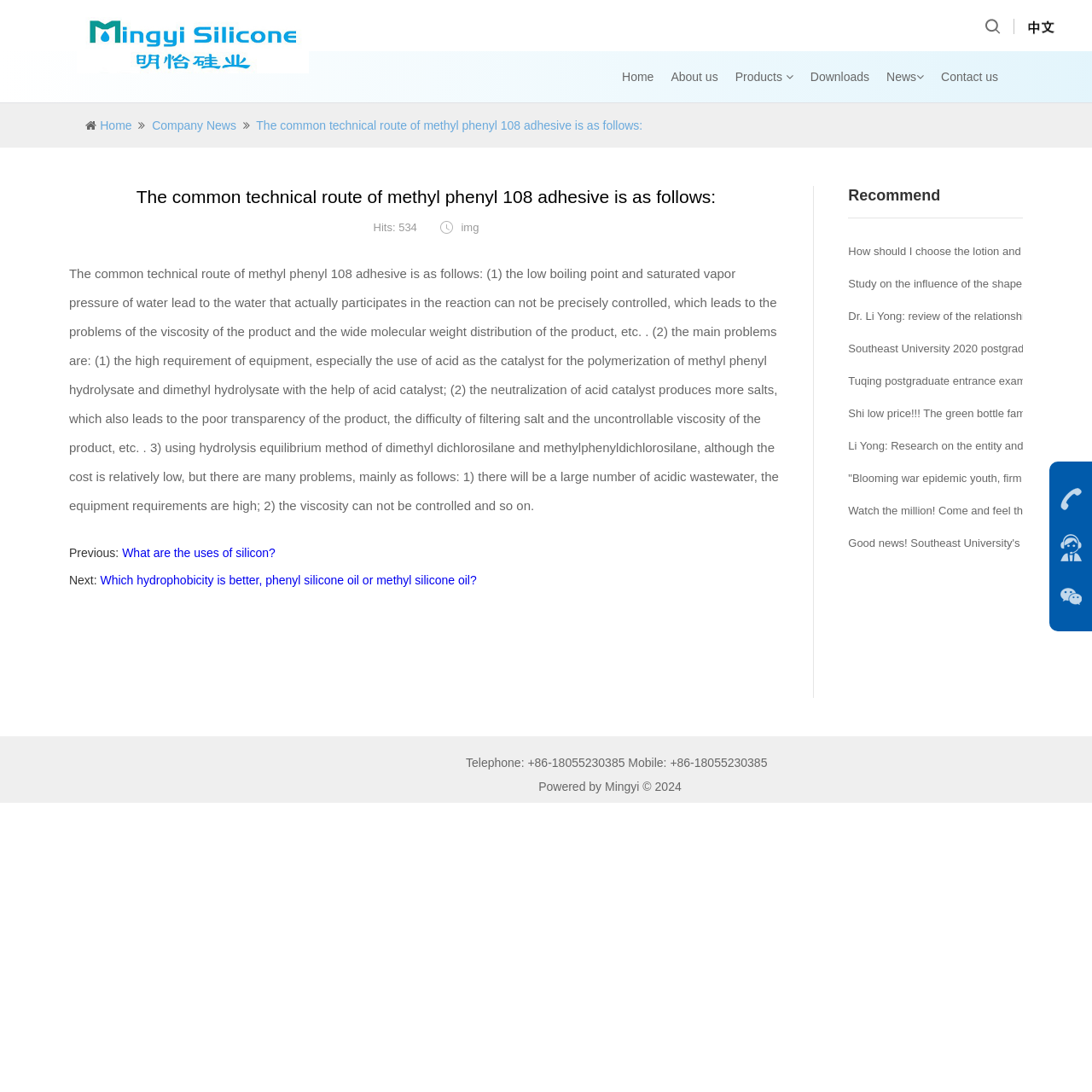Can you specify the bounding box coordinates of the area that needs to be clicked to fulfill the following instruction: "Click the 'Next' link"?

[0.092, 0.525, 0.436, 0.538]